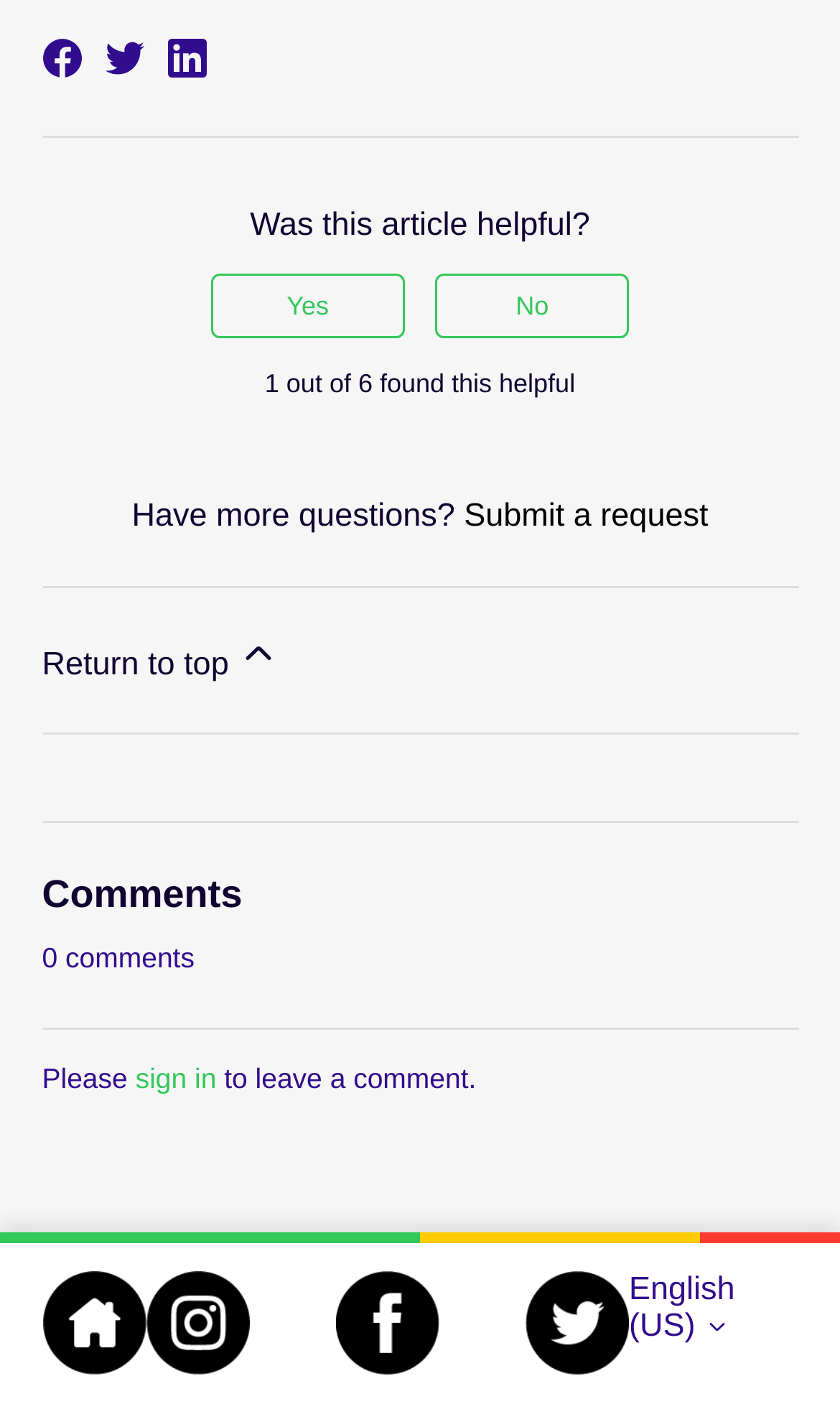Kindly determine the bounding box coordinates of the area that needs to be clicked to fulfill this instruction: "Submit a request".

[0.552, 0.353, 0.843, 0.379]